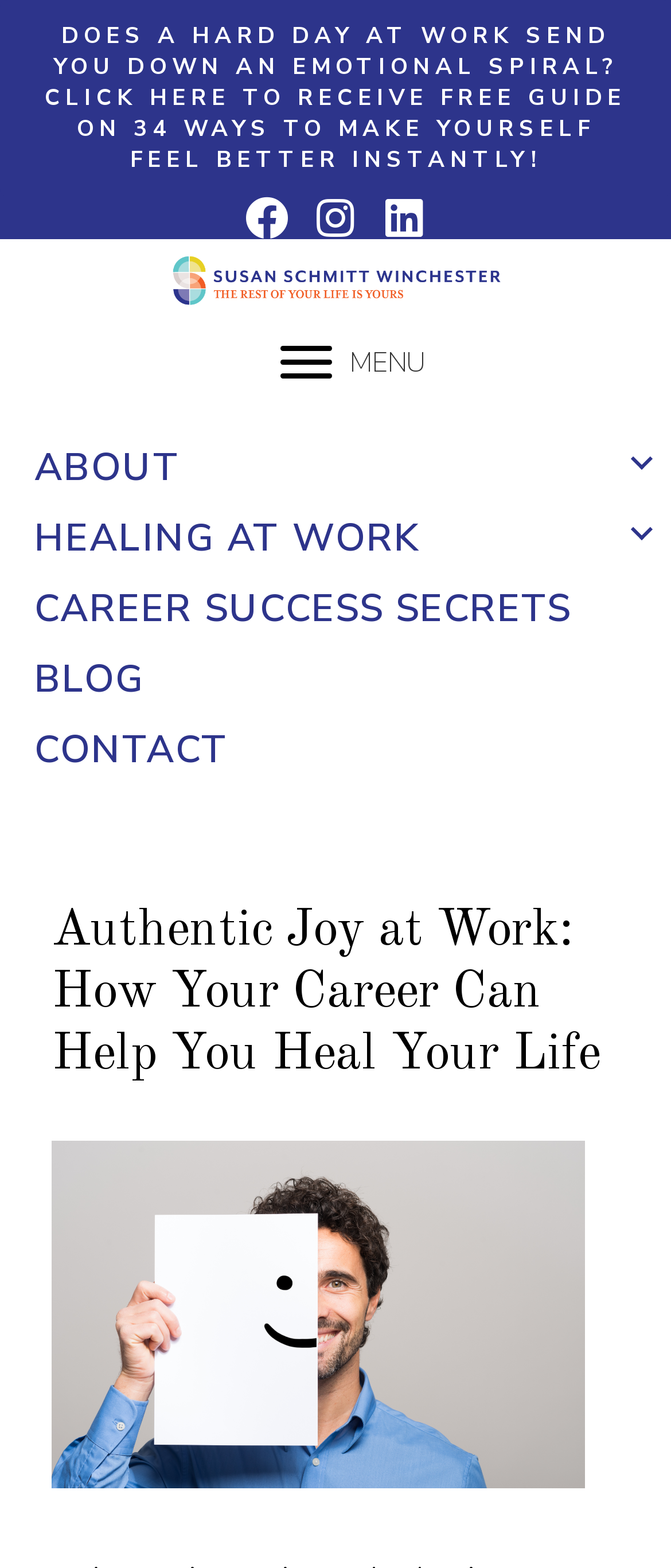Illustrate the webpage with a detailed description.

The webpage is about "Authentic Joy at Work: How Your Career Can Help You Heal Your Life" and discusses the negative impact of jobs and workplaces on health. 

At the top of the page, there is a prominent call-to-action button that reads "DOES A HARD DAY AT WORK SEND YOU DOWN AN EMOTIONAL SPIRAL? CLICK HERE TO RECEIVE FREE GUIDE ON 34 WAYS TO MAKE YOURSELF FEEL BETTER INSTANTLY!" 

Below this button, there are three social media buttons for Facebook, Instagram, and LinkedIn, aligned horizontally. 

To the right of these social media buttons, there is a logo of Susan Schmitt Winchester with a tagline "the rest of your life is yours". 

Next to the logo, there is a "MENU" button. 

Below the logo and the "MENU" button, there is a main navigation menu with five options: "ABOUT", "HEALING AT WORK", "CAREER SUCCESS SECRETS", "BLOG", and "CONTACT". 

Each of these options has a submenu, except for "CONTACT". 

On the lower half of the page, there is a header section with a heading that matches the title of the webpage. 

Below the header, there is a large image, which appears to be a stock photo.